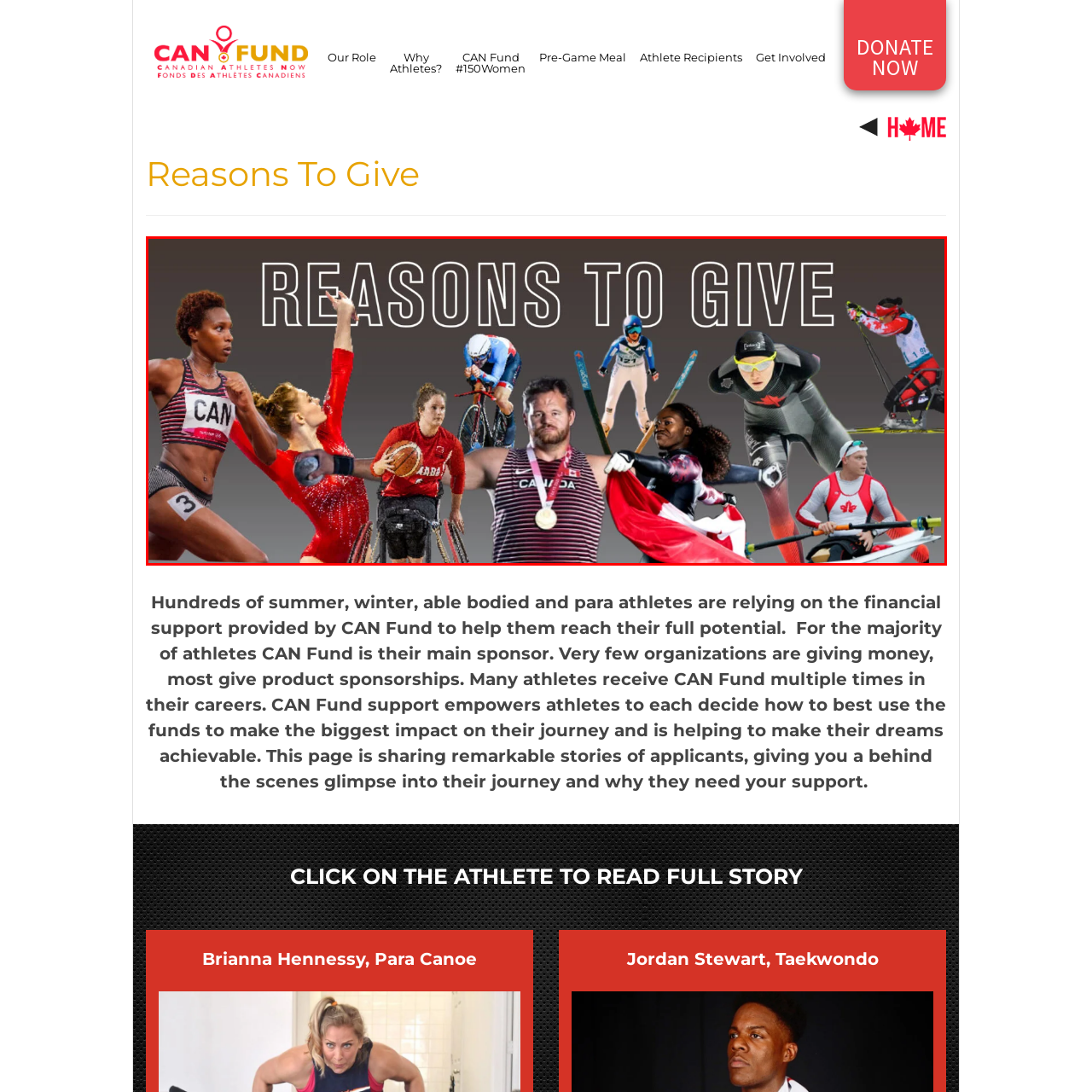Provide an elaborate description of the visual elements present in the image enclosed by the red boundary.

The image titled "Reasons To Give" showcases a vibrant collage of Canadian athletes, each representing various sports and disciplines. Prominently displayed is the phrase "REASONS TO GIVE," emphasizing the theme of support and encouragement for these athletes. 

In the foreground, several dynamic action shots highlight athletes in their respective sports, from a sprinter and gymnasts to winter sports competitors like skiers and para-athletes. Notably, one athlete holds a Canadian flag, symbolizing national pride and unity in the pursuit of athletic excellence. 

Each figure embodies resilience and determination, capturing the essence of the CAN Fund initiative, which is aimed at providing financial support to help athletes achieve their dreams. This image serves as a compelling reminder of the impact contributions can make in the lives of these dedicated individuals striving for success on both national and international stages.